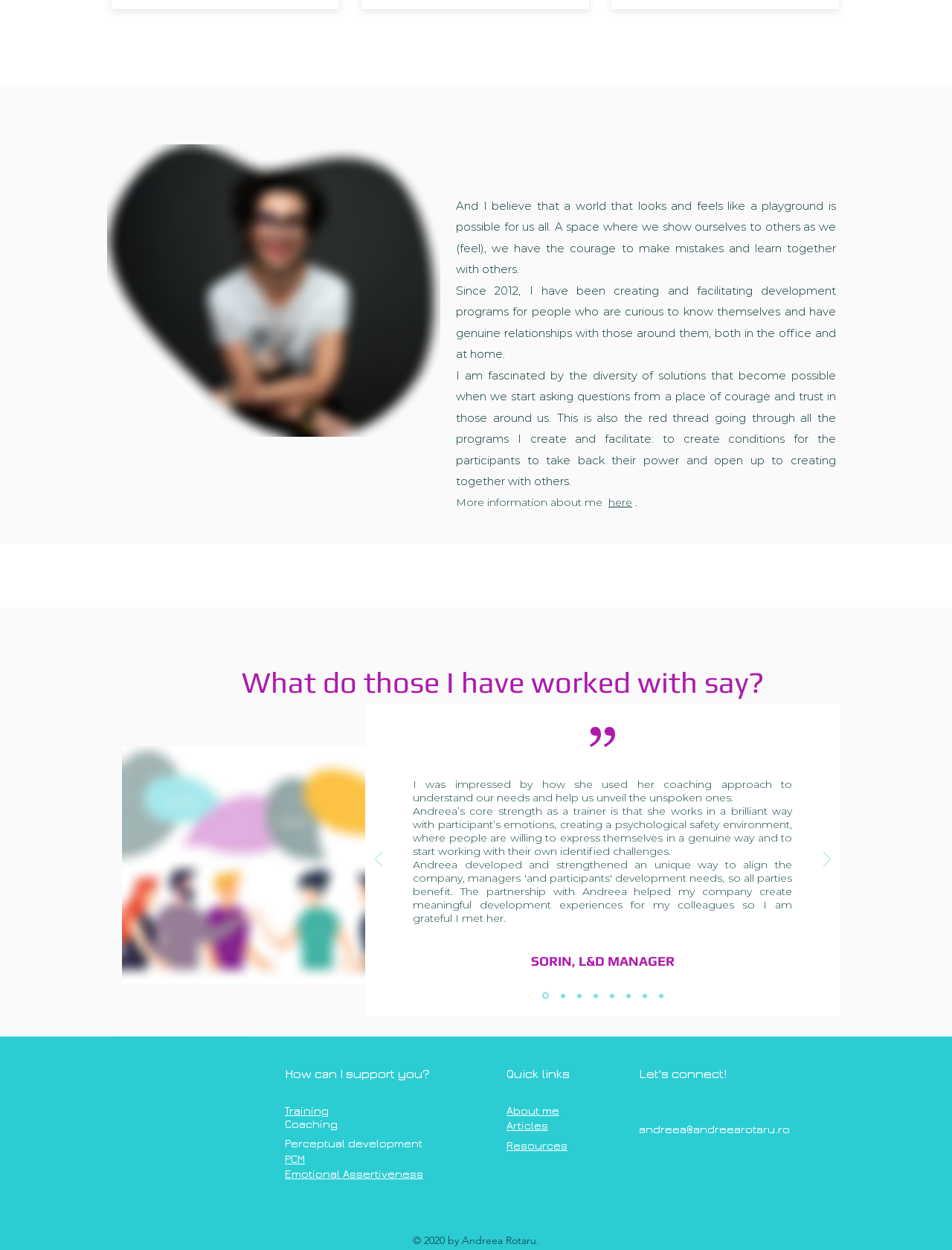What is Andreea Rotaru's profession?
Using the image as a reference, deliver a detailed and thorough answer to the question.

Based on the heading 'I'm Andreea Rotaru' and the subheading 'Senior Trainer and Coach', it can be inferred that Andreea Rotaru is a senior trainer and coach.